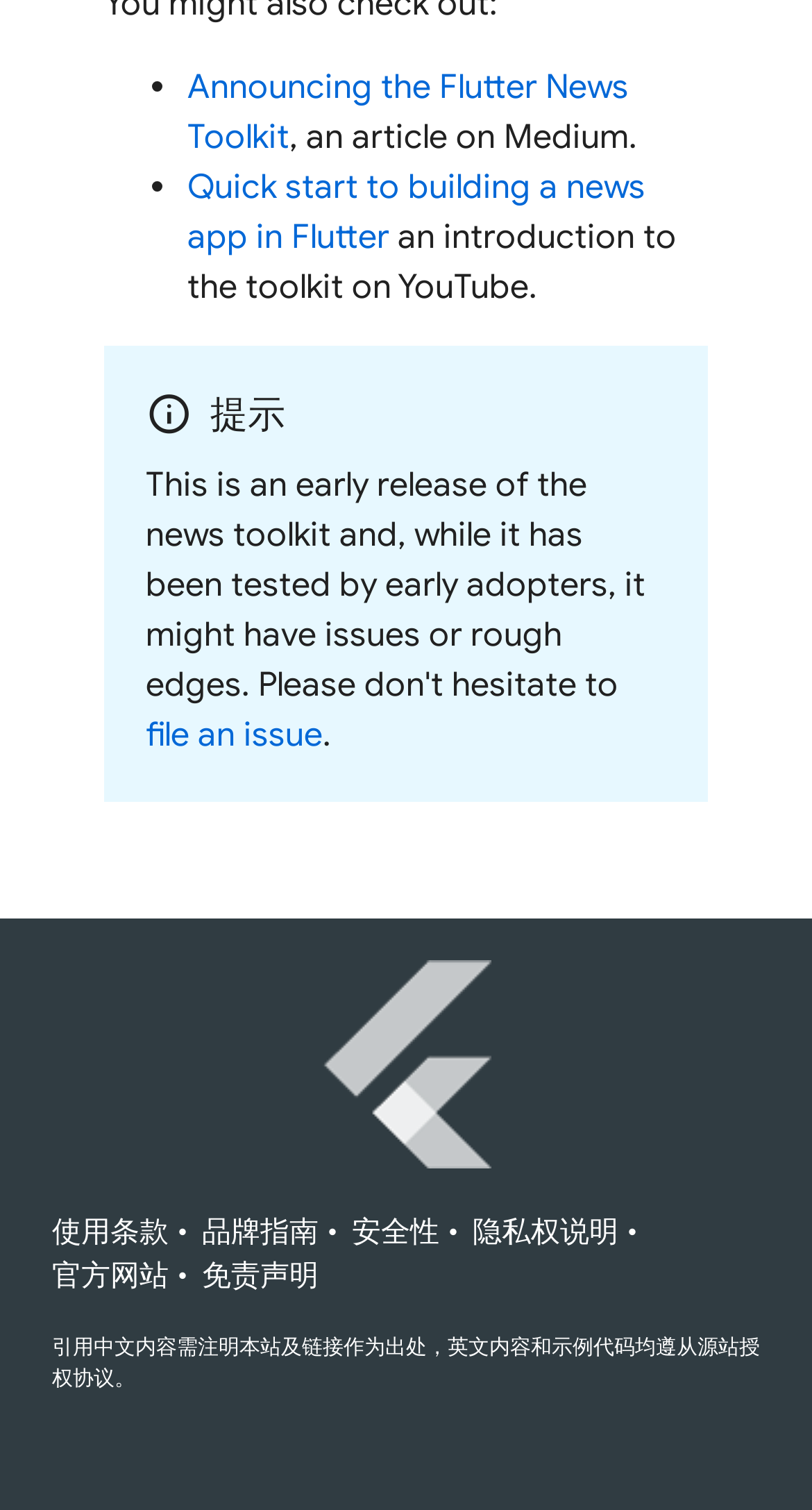How many links are at the bottom of the page?
Respond with a short answer, either a single word or a phrase, based on the image.

5